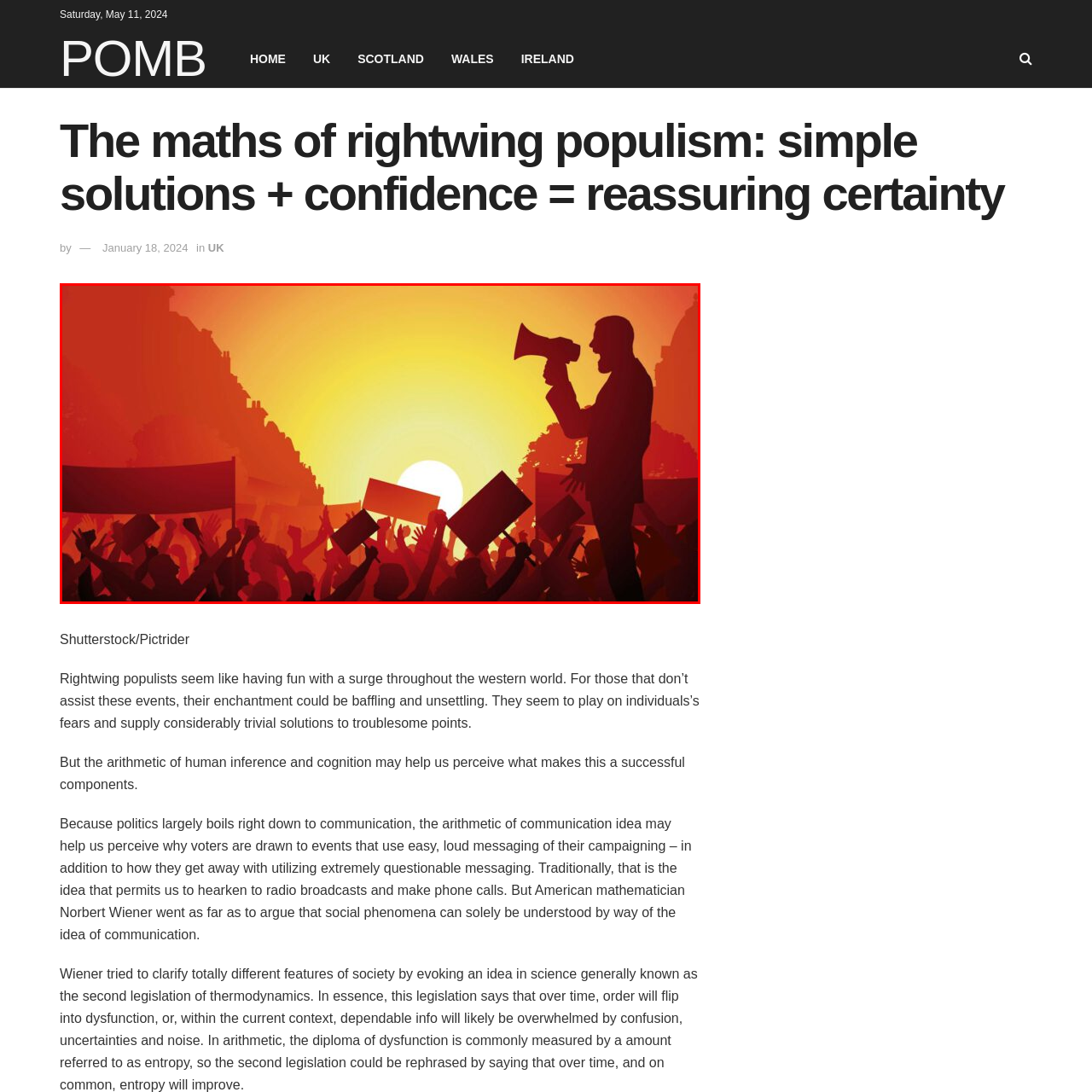Generate a detailed caption for the content inside the red bounding box.

The image depicts a powerful scene set against a vibrant sunset, highlighting a figure passionately speaking into a megaphone. This silhouette represents a charismatic leader addressing a large crowd, whose outstretched hands and raised banners suggest fervent support or rallying for a cause. The warm hues of red and orange in the background create a dramatic atmosphere, symbolizing urgency and emotional intensity often associated with political gatherings. This visual encapsulates themes of communication and the influence of persuasive messaging in the context of right-wing populism, as explored in the article titled "The maths of rightwing populism: simple solutions + confidence = reassuring certainty."